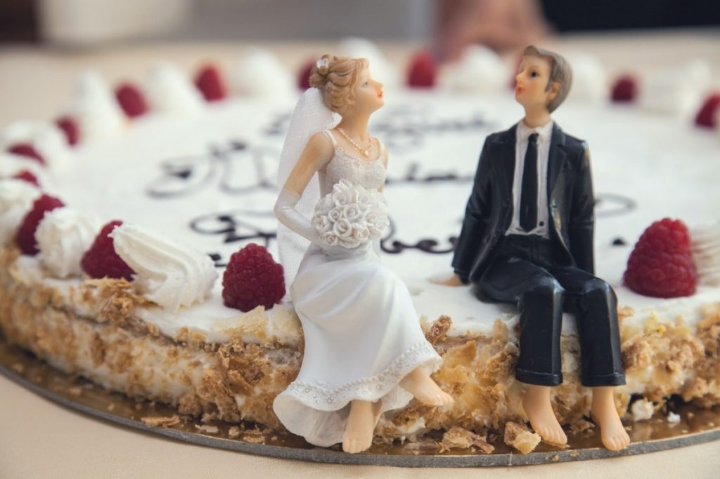What is decorating the cake?
Based on the visual information, provide a detailed and comprehensive answer.

According to the caption, the cake is decorated with red raspberries and elegant swirls of frosting, creating a visual feast that complements the romantic scene.